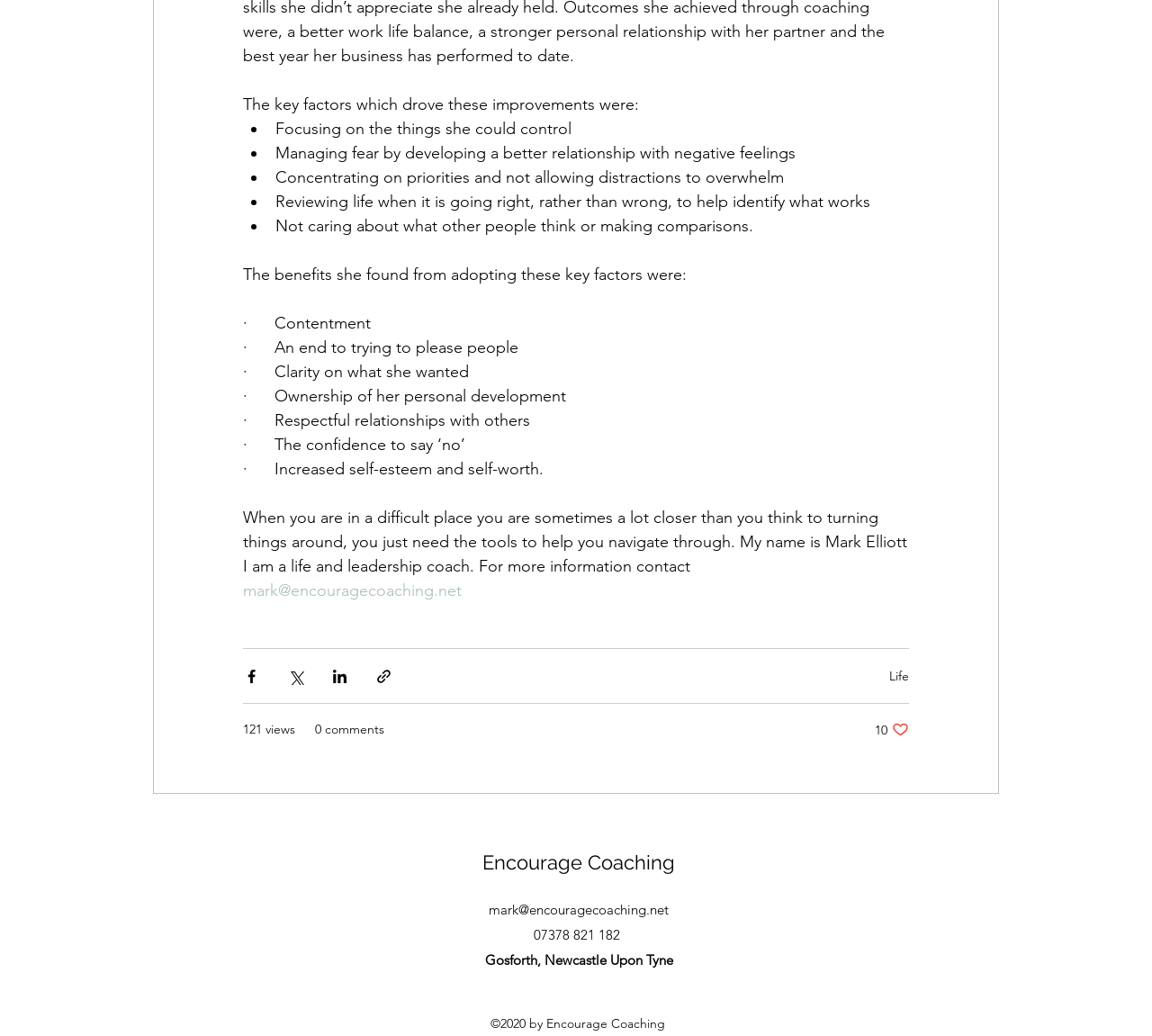Locate the bounding box coordinates of the UI element described by: "0 comments". Provide the coordinates as four float numbers between 0 and 1, formatted as [left, top, right, bottom].

[0.273, 0.695, 0.334, 0.714]